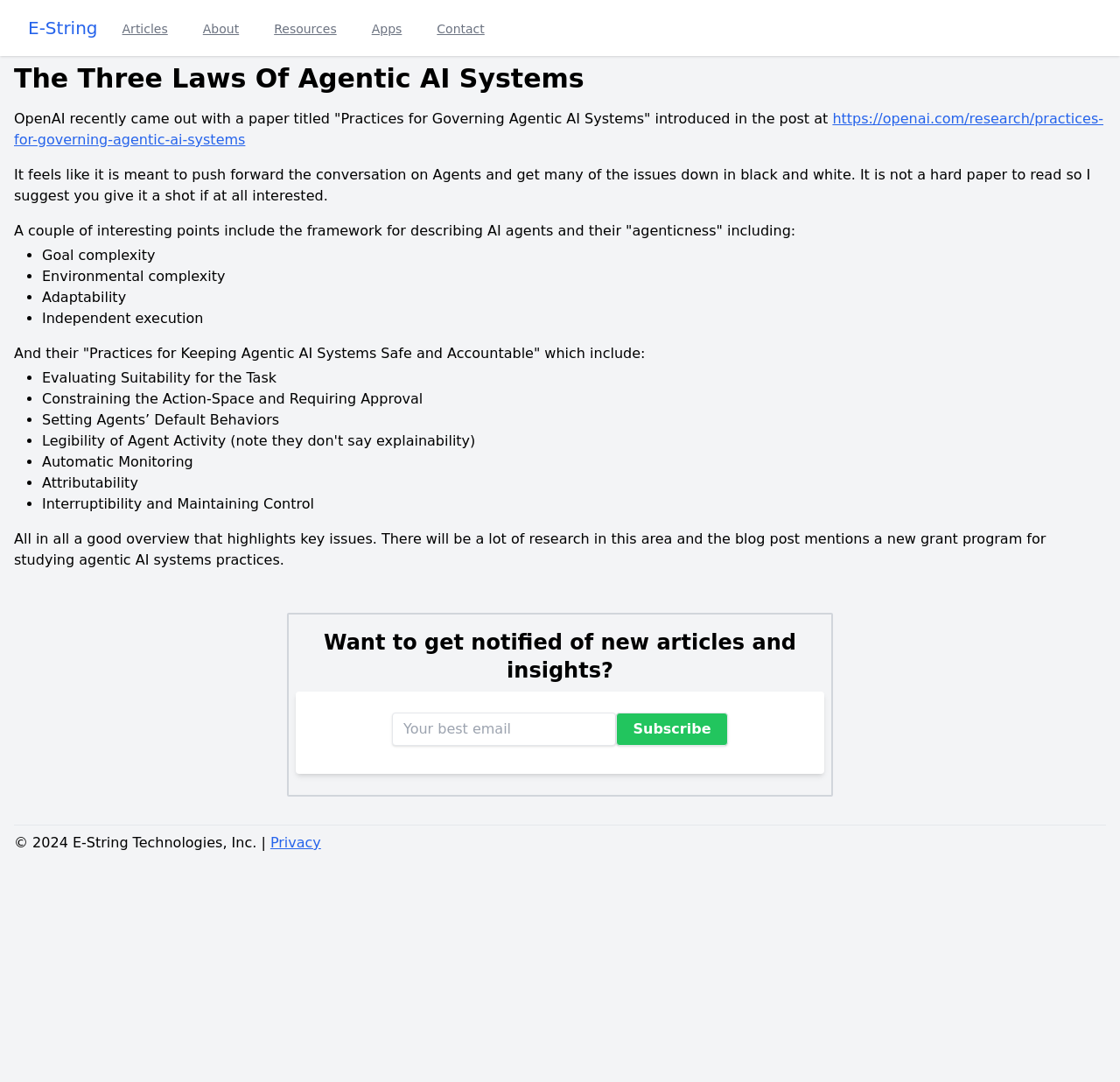Kindly provide the bounding box coordinates of the section you need to click on to fulfill the given instruction: "Visit the 'Privacy' page".

[0.241, 0.771, 0.287, 0.786]